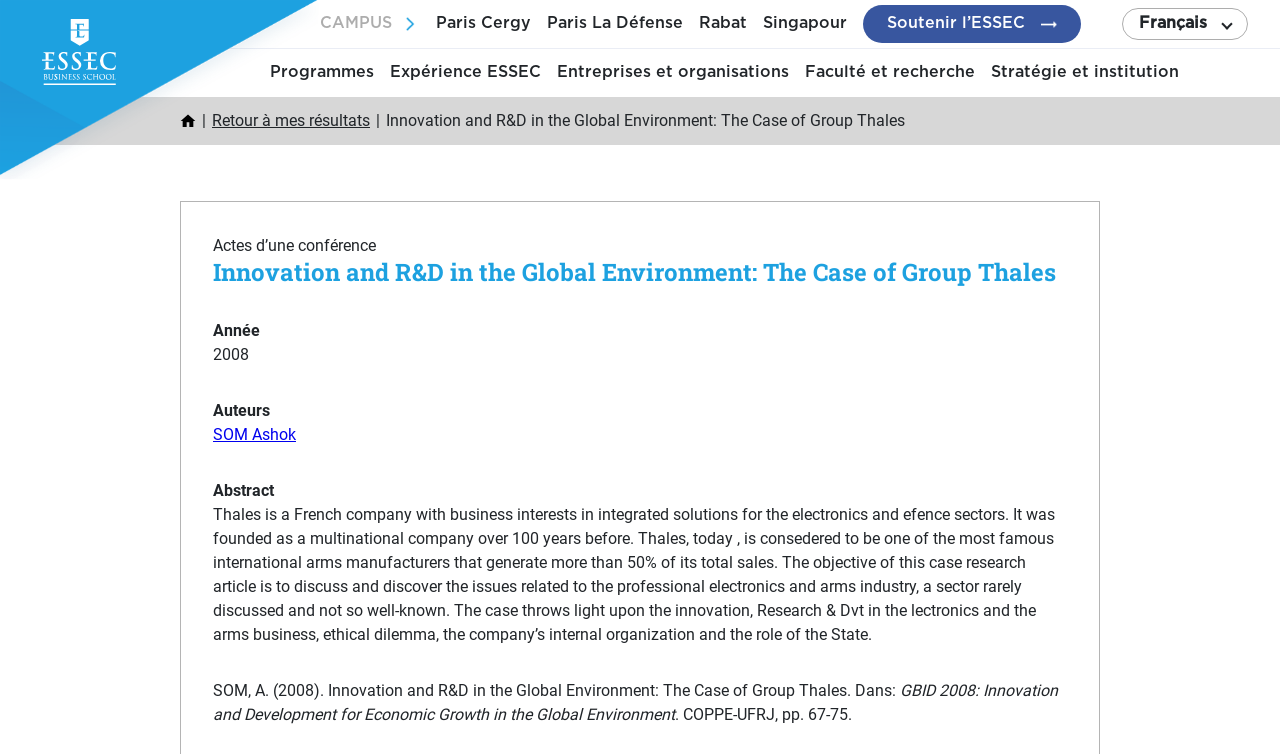Please find the bounding box coordinates for the clickable element needed to perform this instruction: "Click on the 'SOM Ashok' author link".

[0.166, 0.563, 0.231, 0.589]